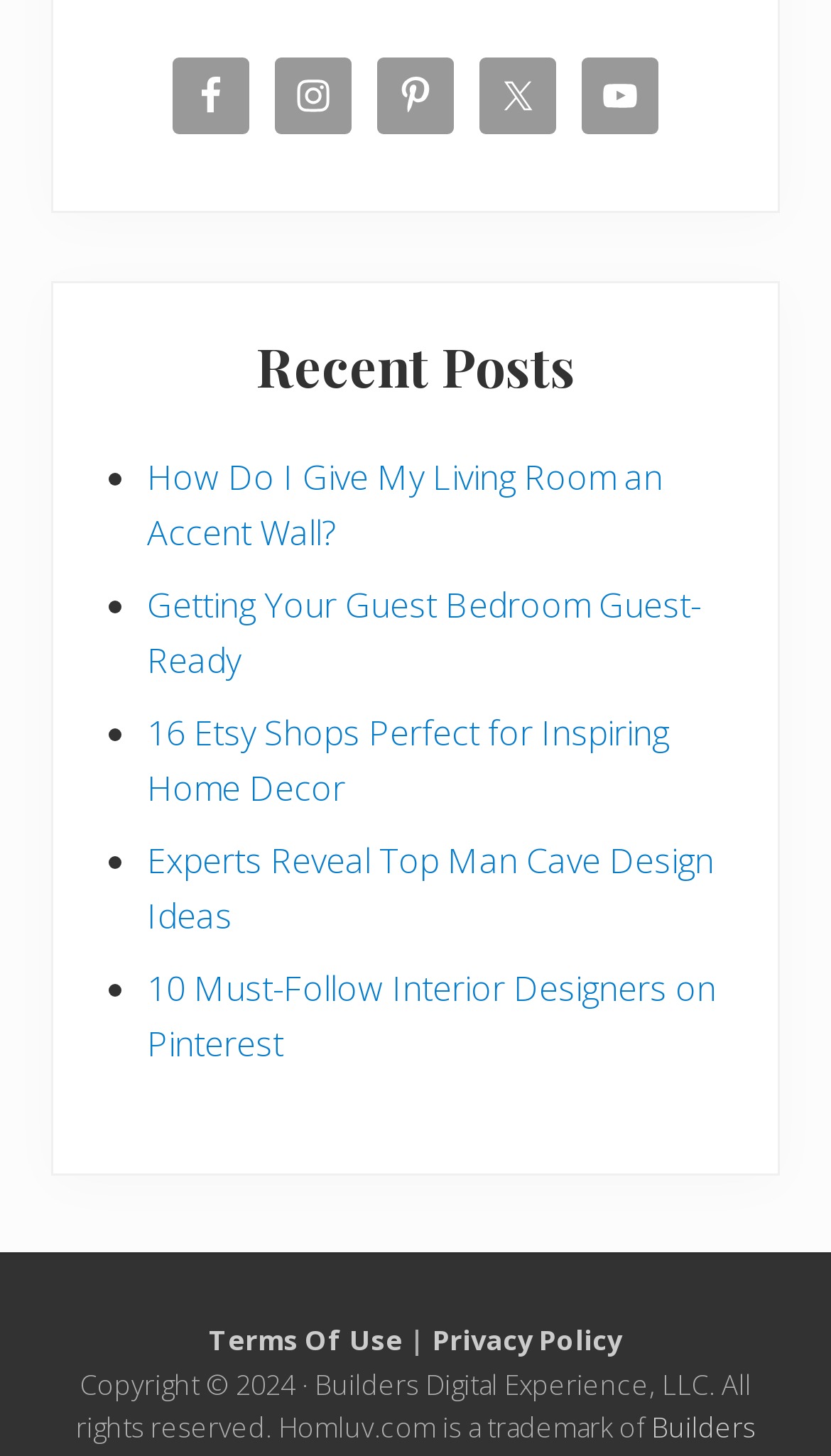Locate the bounding box coordinates of the element that should be clicked to execute the following instruction: "Visit Facebook".

[0.208, 0.039, 0.3, 0.092]